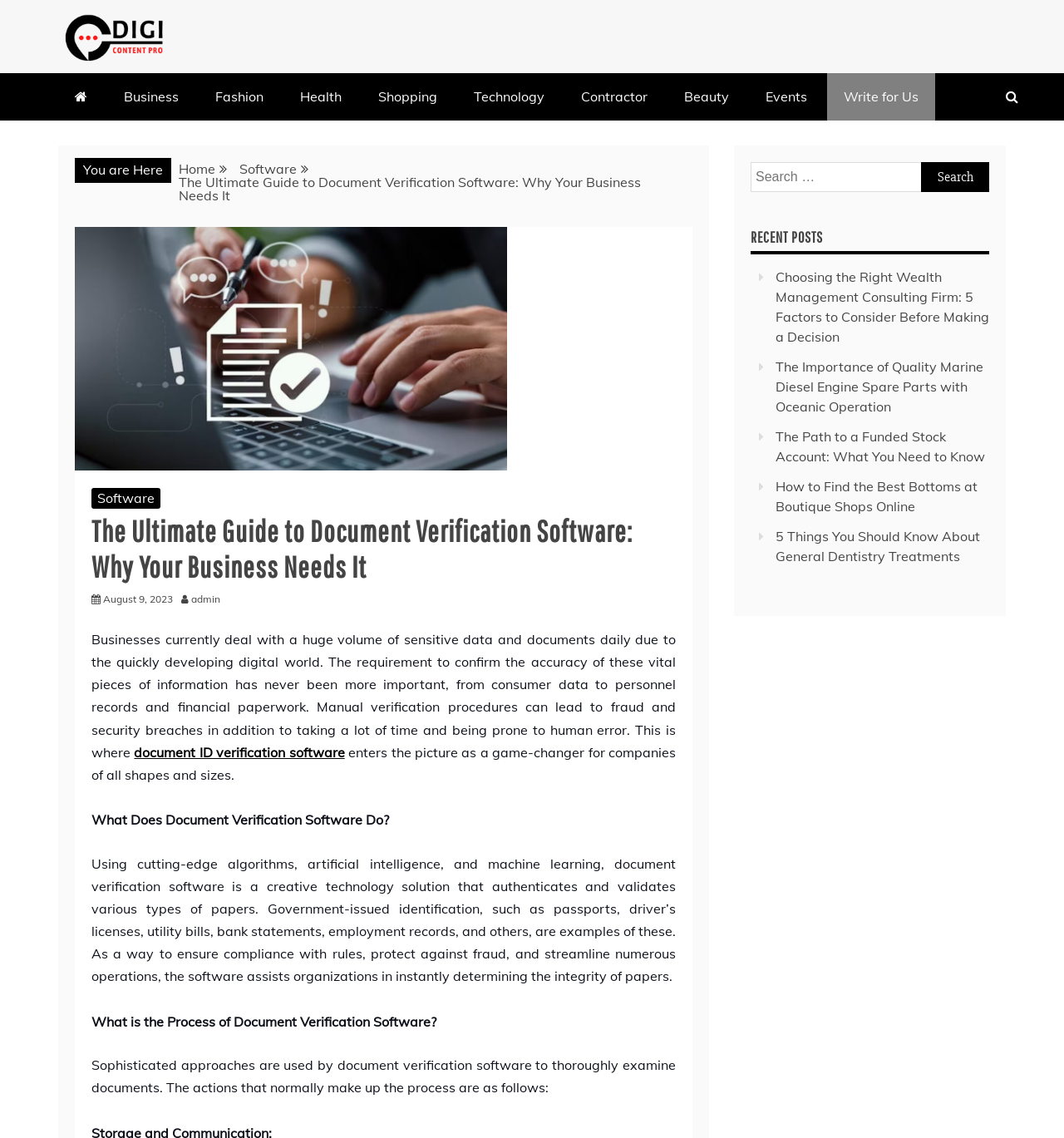Find the bounding box coordinates for the area that must be clicked to perform this action: "Click on the 'document ID verification software' link".

[0.126, 0.654, 0.324, 0.668]